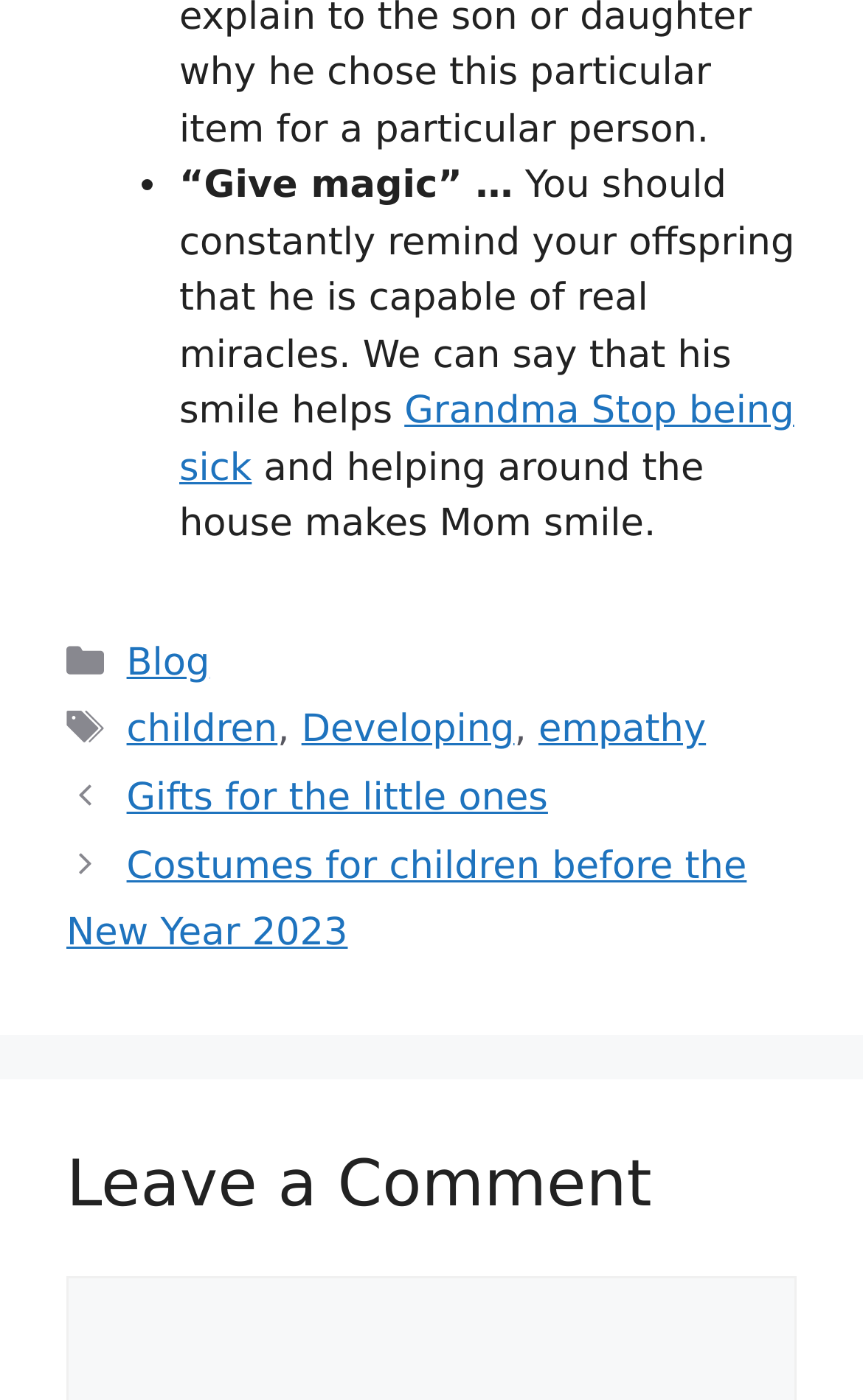Use the details in the image to answer the question thoroughly: 
How many navigation options are available?

I counted the number of navigation options by looking at the post navigation section, where it says 'Previous' and 'Next' as the available options.